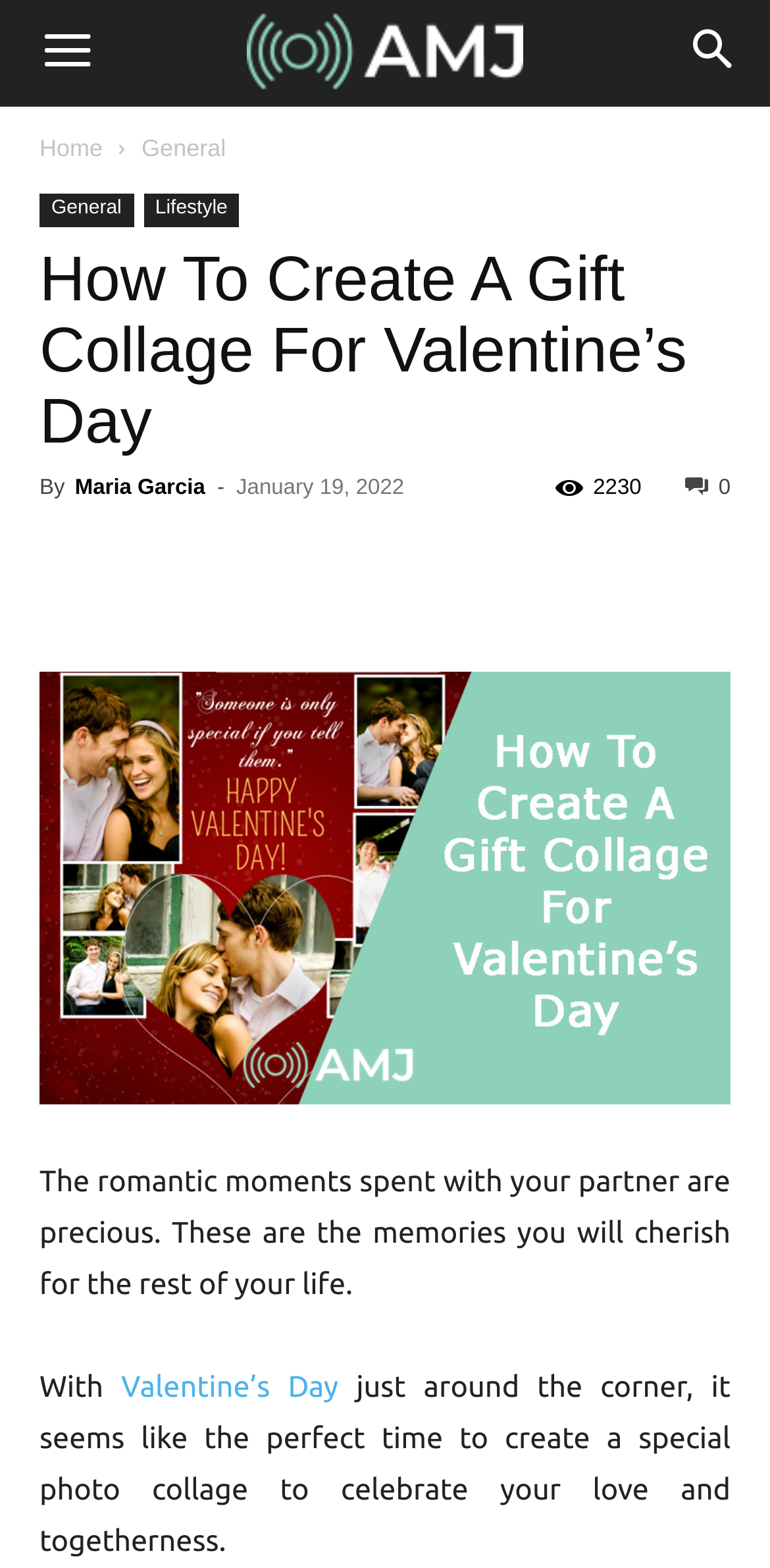Provide a thorough description of this webpage.

This webpage is about creating a gift collage for Valentine's Day. At the top left corner, there is a "Menu" button, and at the top right corner, there is a "Search" link. Below the top navigation, there are links to "Home" and "General" categories, with the "General" category having sub-links to "General" and "Lifestyle".

The main content of the webpage is a header section that spans almost the entire width of the page. It contains the title "How To Create A Gift Collage For Valentine’s Day" in a large font, followed by the author's name "Maria Garcia" and the publication date "January 19, 2022". There are also social media links and a view count indicator below the title.

Below the header section, there are five social media links represented by icons. The main article starts with a large image that takes up most of the page width, followed by a brief introduction to the article. The introduction is divided into three paragraphs, with the first paragraph stating that romantic moments with one's partner are precious and should be cherished. The second paragraph mentions Valentine's Day, and the third paragraph explains that it's a perfect time to create a special photo collage to celebrate love and togetherness.